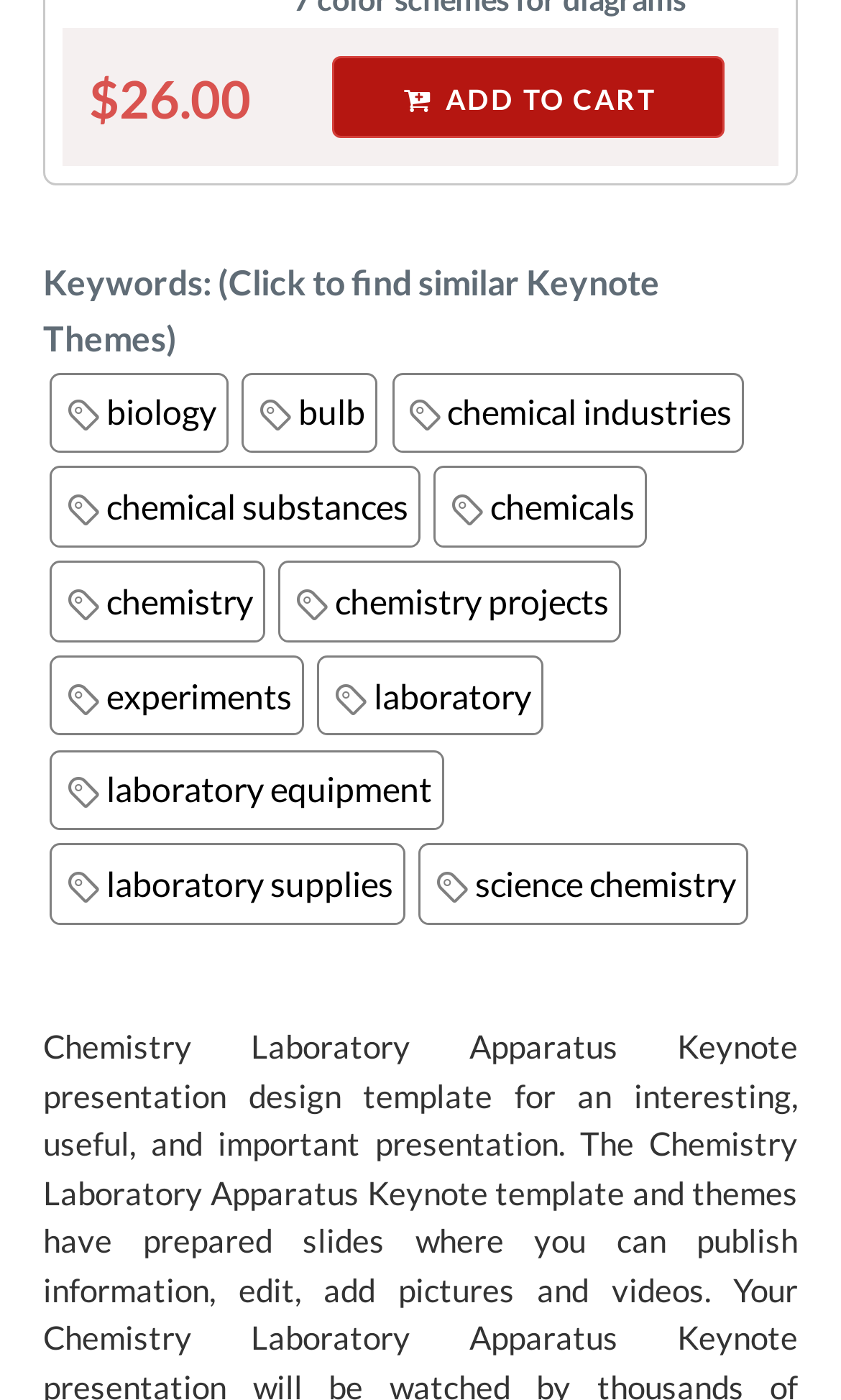Please provide a comprehensive response to the question below by analyzing the image: 
What is the price of the item?

The price of the item is located at the top of the webpage, indicated by the StaticText element with the text '$26.00' and bounding box coordinates [0.142, 0.047, 0.298, 0.092].